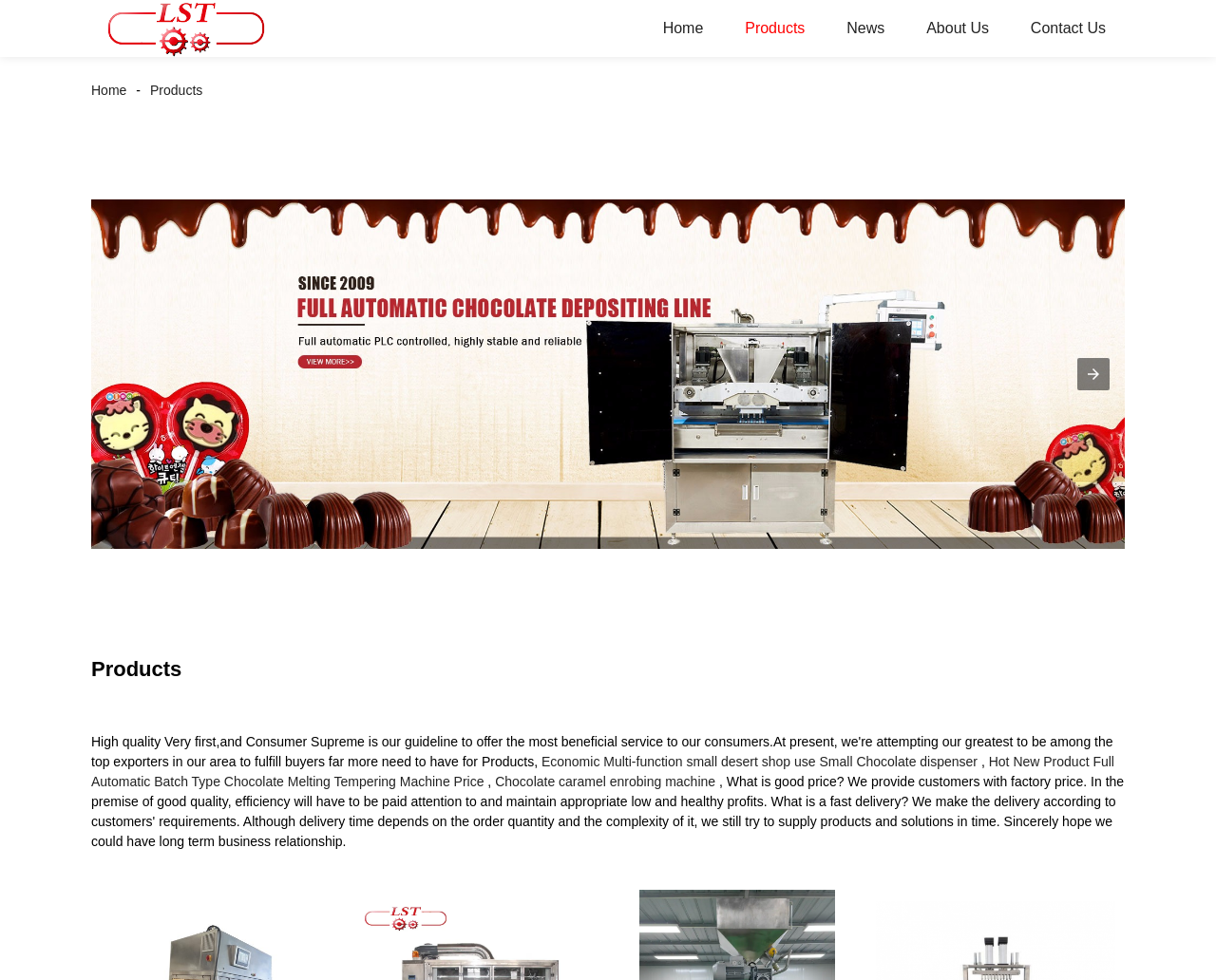Answer succinctly with a single word or phrase:
How many carousel items are there?

4